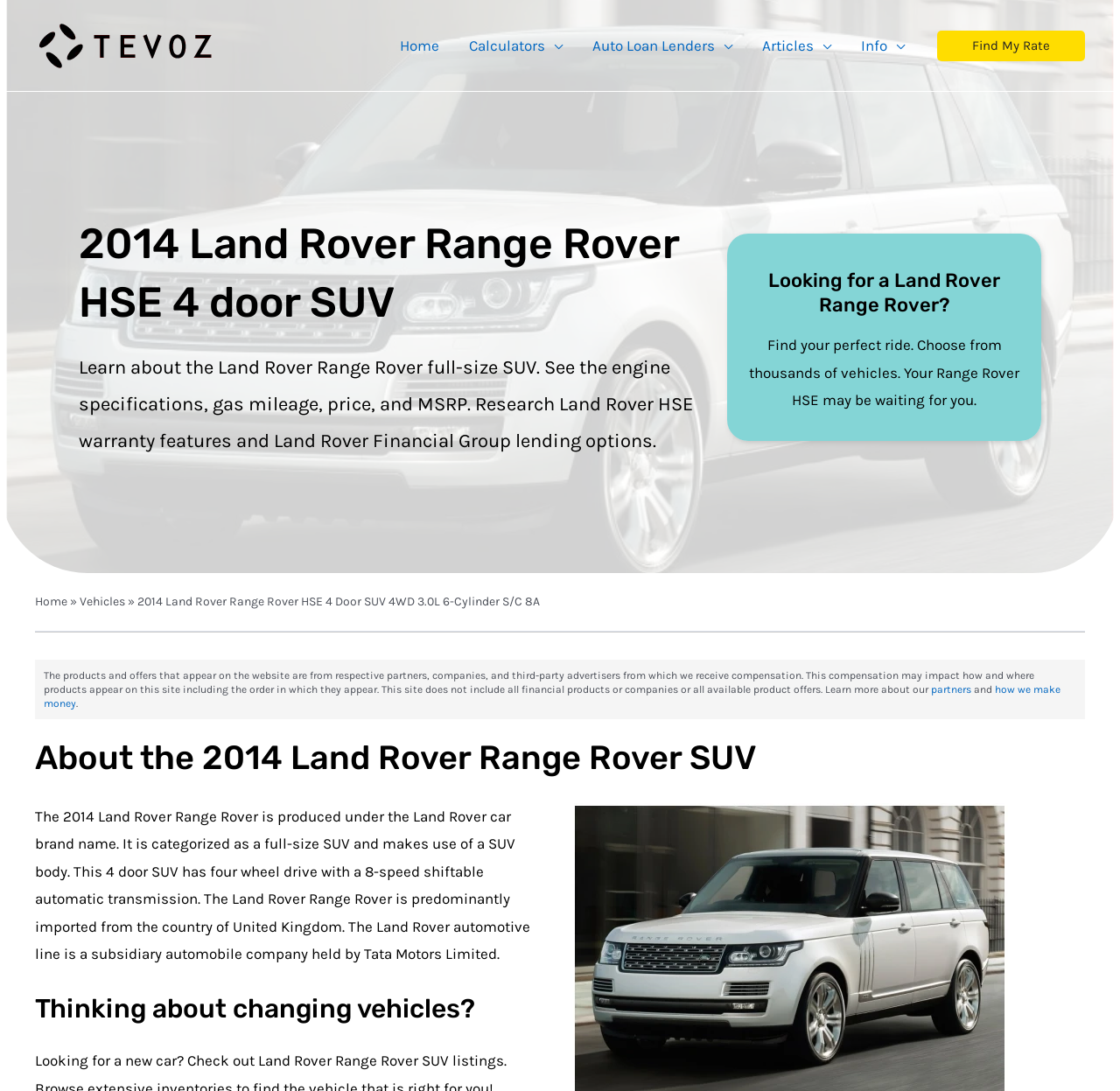Determine the bounding box for the UI element described here: "alt="Tevoz Logo"".

[0.031, 0.032, 0.193, 0.048]